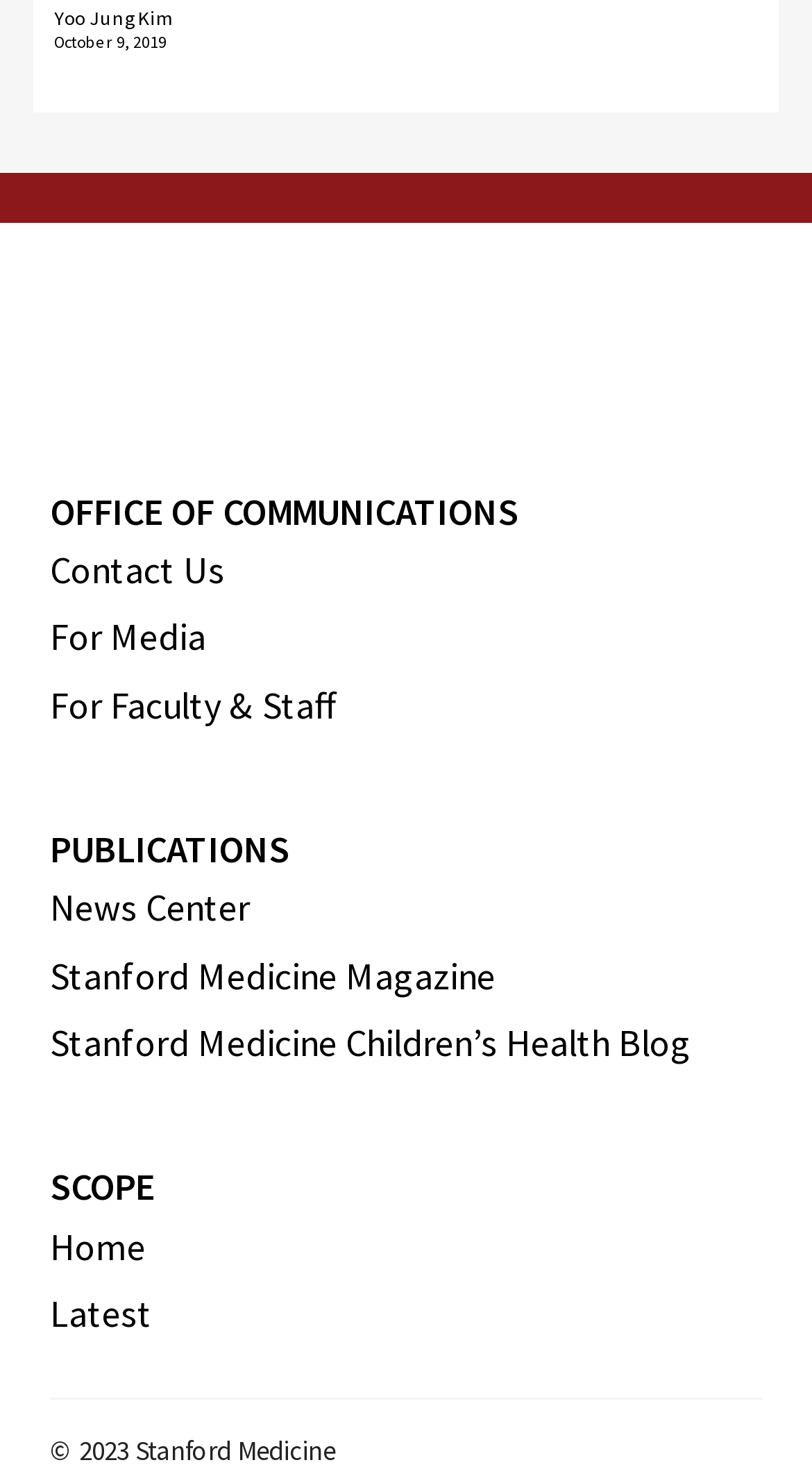Please give the bounding box coordinates of the area that should be clicked to fulfill the following instruction: "Go to SCOPE home". The coordinates should be in the format of four float numbers from 0 to 1, i.e., [left, top, right, bottom].

[0.062, 0.824, 0.179, 0.856]